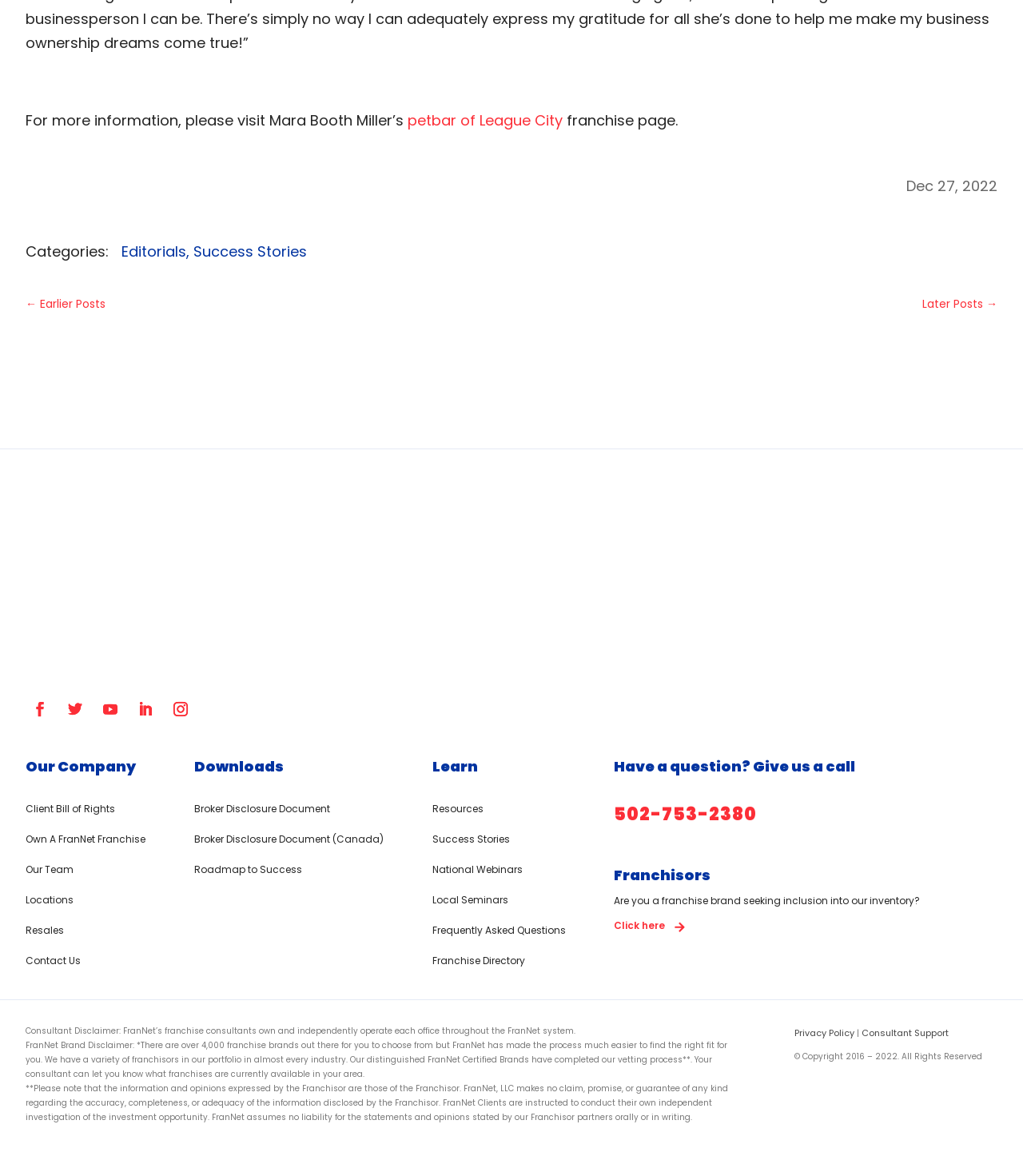Given the following UI element description: "Broker Disclosure Document", find the bounding box coordinates in the webpage screenshot.

[0.19, 0.681, 0.322, 0.7]